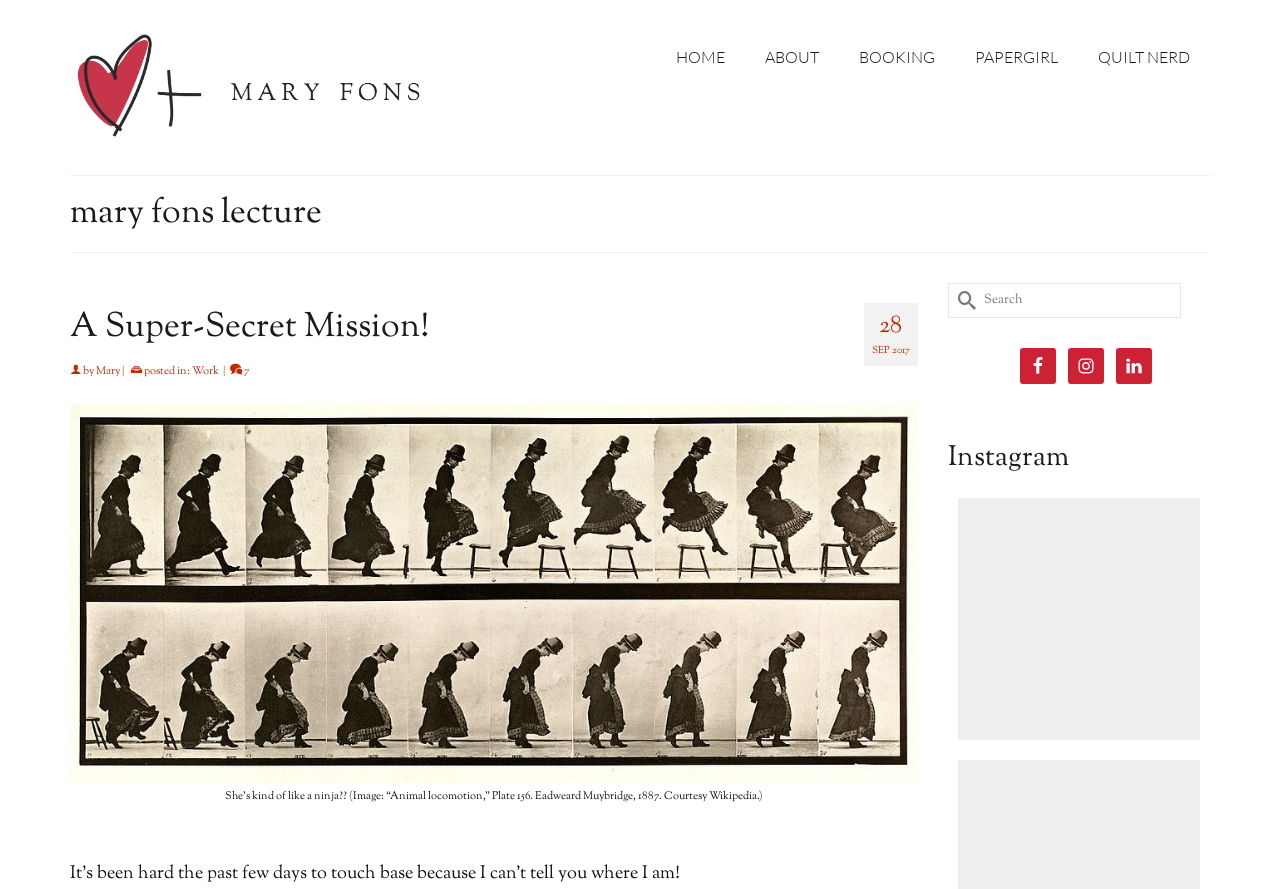Please indicate the bounding box coordinates of the element's region to be clicked to achieve the instruction: "Search for something". Provide the coordinates as four float numbers between 0 and 1, i.e., [left, top, right, bottom].

[0.74, 0.318, 0.922, 0.357]